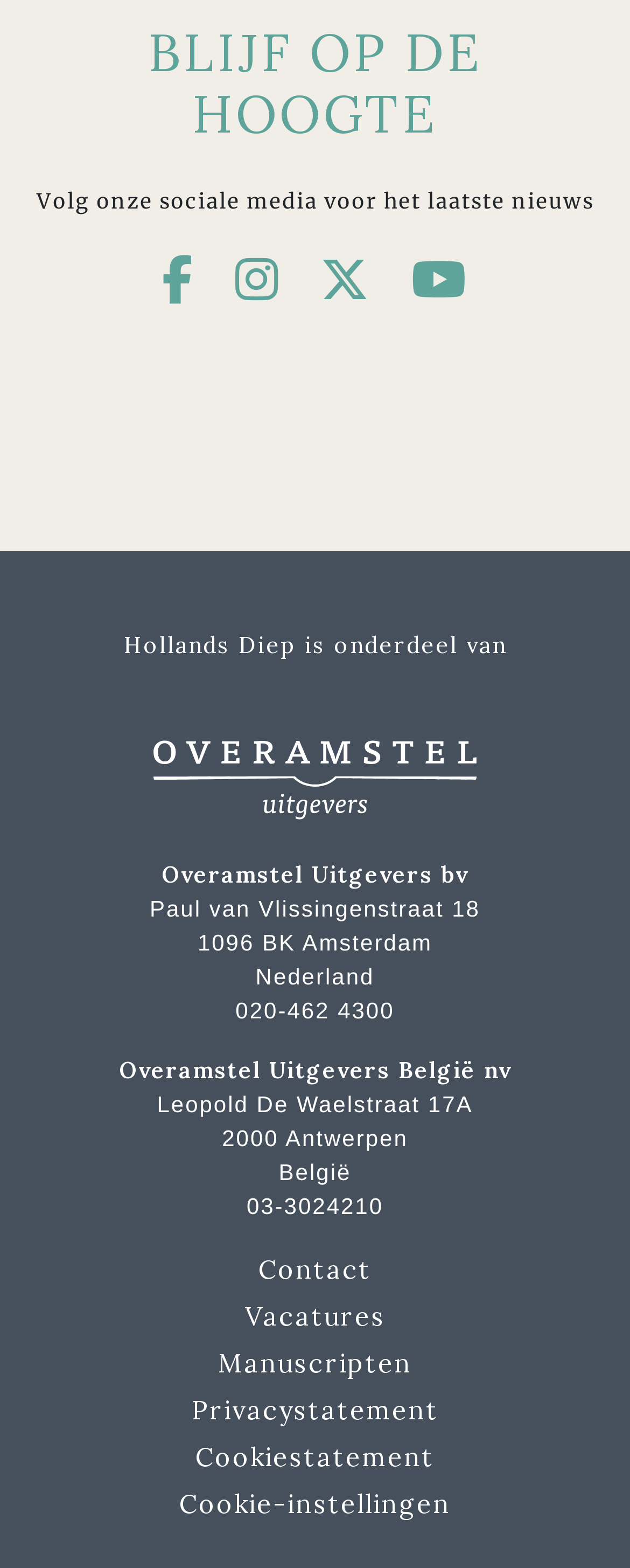Specify the bounding box coordinates of the region I need to click to perform the following instruction: "Visit Overamstel Uitgevers website". The coordinates must be four float numbers in the range of 0 to 1, i.e., [left, top, right, bottom].

[0.223, 0.489, 0.777, 0.506]